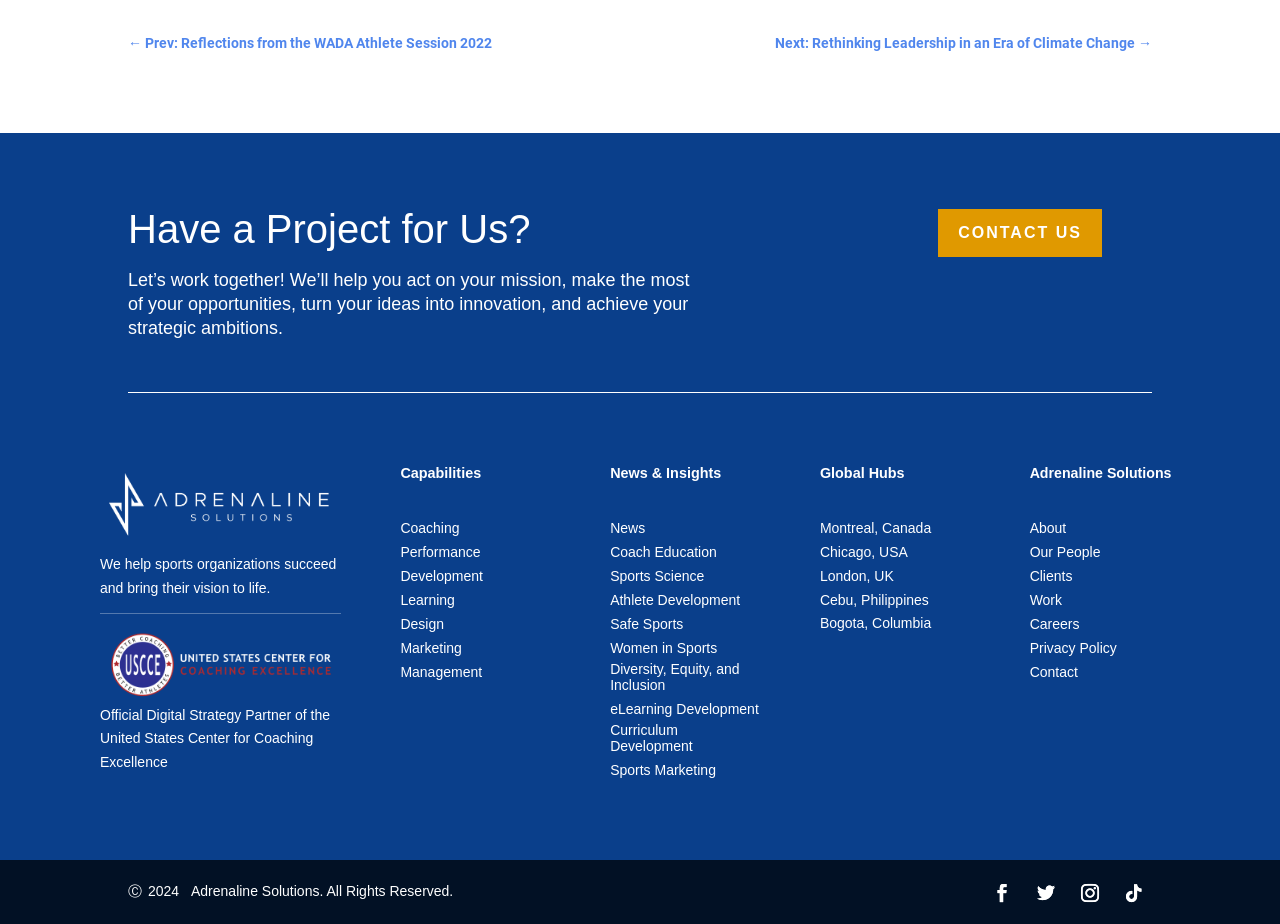Identify the bounding box coordinates for the element you need to click to achieve the following task: "Read 'News & Insights'". Provide the bounding box coordinates as four float numbers between 0 and 1, in the form [left, top, right, bottom].

[0.477, 0.563, 0.504, 0.58]